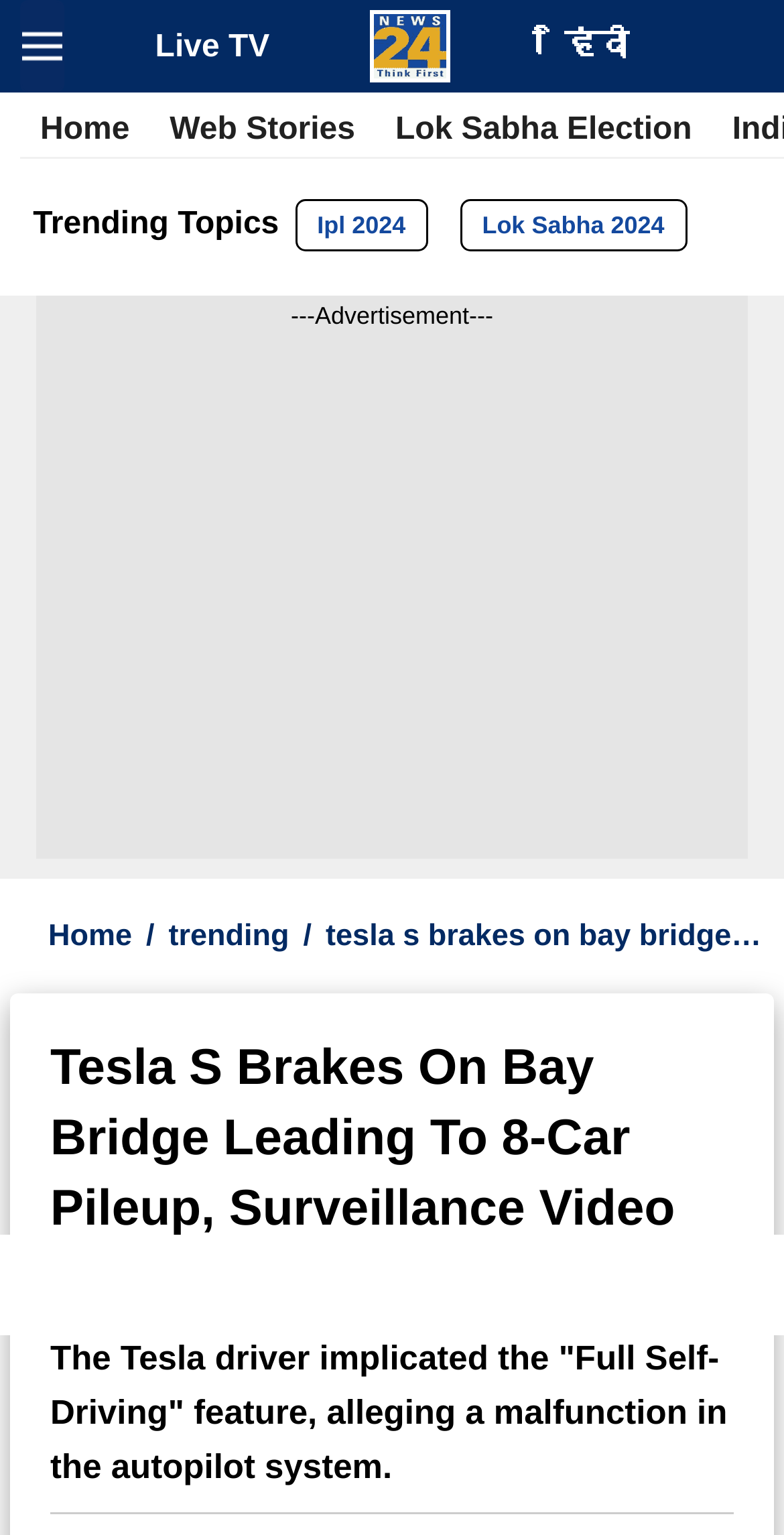Based on the element description, predict the bounding box coordinates (top-left x, top-left y, bottom-right x, bottom-right y) for the UI element in the screenshot: Home

[0.026, 0.067, 0.191, 0.103]